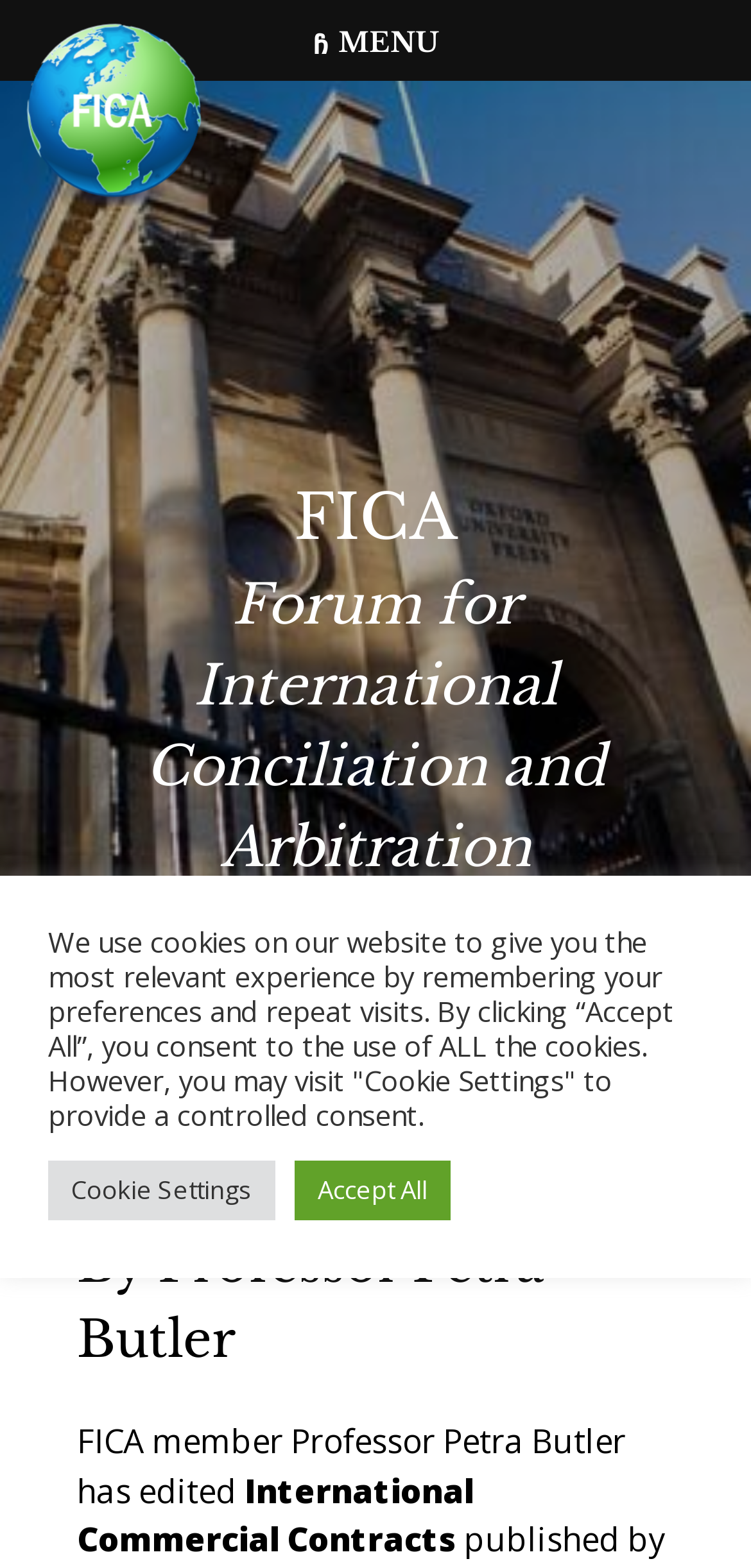Using the webpage screenshot, find the UI element described by Accept All. Provide the bounding box coordinates in the format (top-left x, top-left y, bottom-right x, bottom-right y), ensuring all values are floating point numbers between 0 and 1.

[0.392, 0.74, 0.6, 0.778]